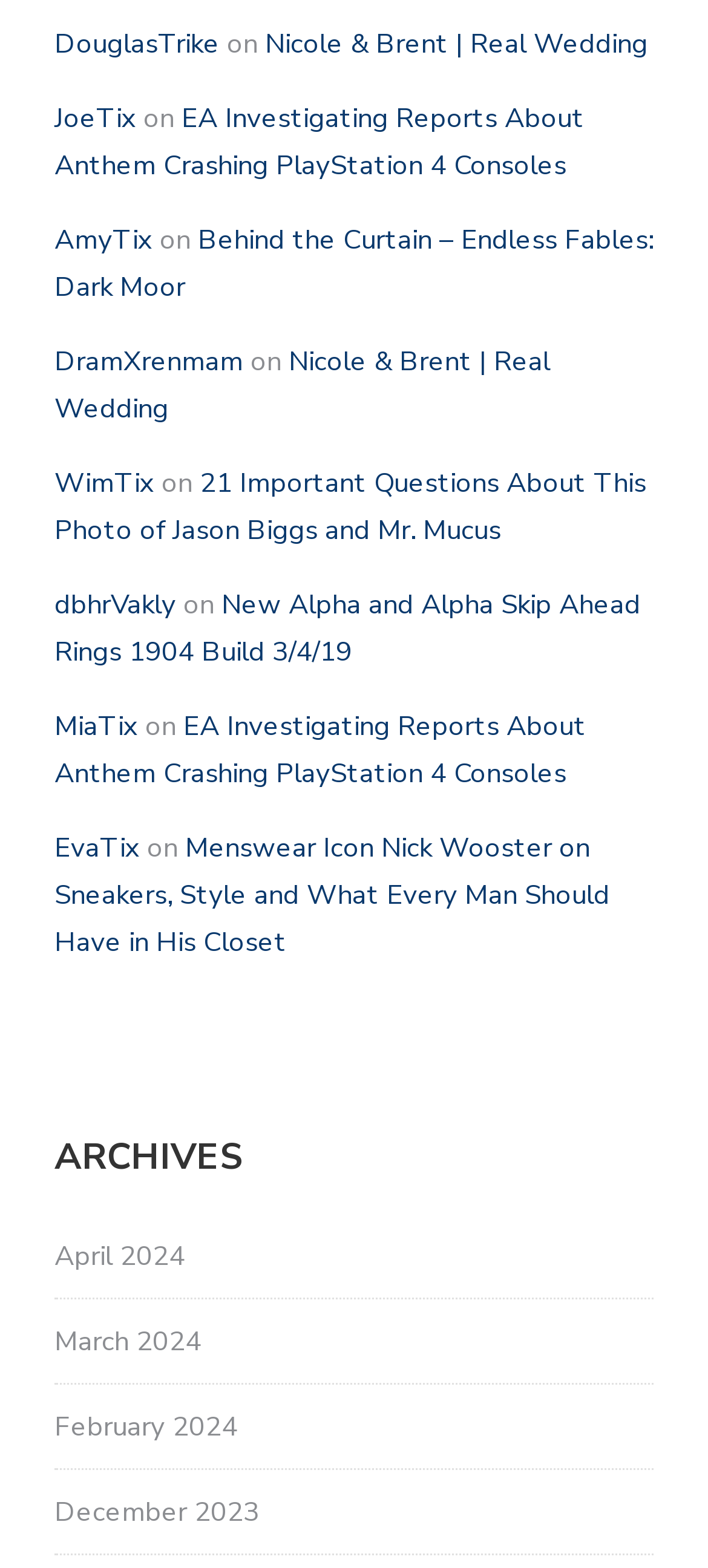What is the text of the first link on the webpage? Based on the image, give a response in one word or a short phrase.

DouglasTrike